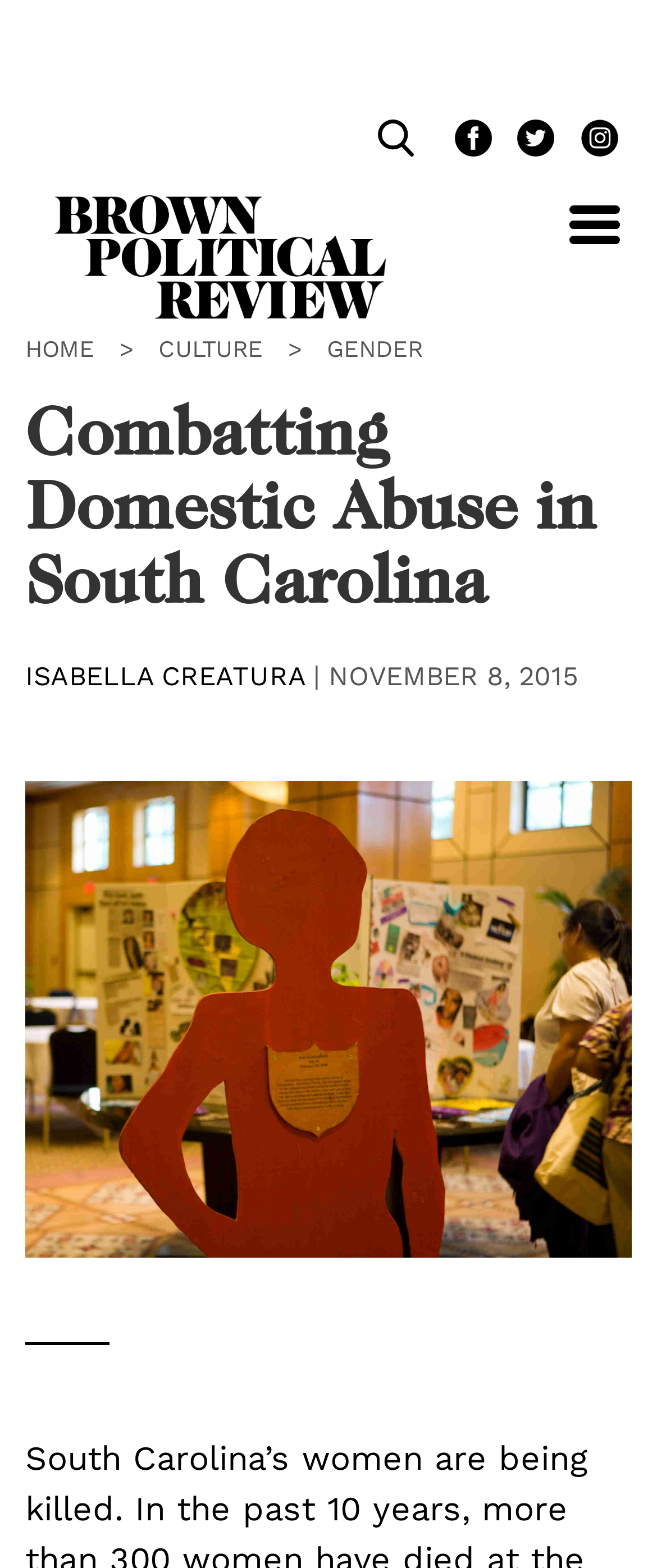Give a complete and precise description of the webpage's appearance.

The webpage is focused on the topic of domestic abuse in South Carolina, with a specific emphasis on the alarming rate of women being killed by men in the state. At the top right corner, there are three social media icons for Facebook, Twitter, and Instagram, followed by a search bar. Below the search bar, there is a navigation menu with links to the homepage, culture, and gender sections.

On the top left side, the Brown Political Review logo is displayed, with a link to the homepage. Below the logo, there is a heading that reads "Combatting Domestic Abuse in South Carolina". The author of the article, Isabella Creatura, is credited below the heading, along with the date of publication, November 8, 2015.

The main content of the webpage is an article that discusses the issue of domestic abuse in South Carolina, with a large figure or image taking up most of the page. The article likely provides statistics and information about the problem, as hinted by the meta description, which mentions that over 300 women have died at the hands of men in the past 10 years, equivalent to one woman every 12 days.